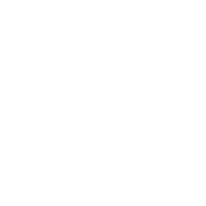Provide an in-depth description of the image you see.

The image showcases the "4K Ultra HD Interactive Flat Panel Android 169 Interactive Touchscreen Board," a sophisticated display device designed for interactive learning and collaboration. This technology seamlessly blends the functionality of traditional whiteboards with advanced digital features, enabling users to engage with content through touch gestures or digital pens. With a sharp resolution and connectivity options such as HDMI and USB, it is ideal for use in classrooms, conference rooms, and corporate settings. The product is manufactured by Guangzhou Yichuang Electronic Co., Ltd., along with key specifications like a 4000:1 contrast ratio and the Android operating system, enhancing its versatility for various applications.